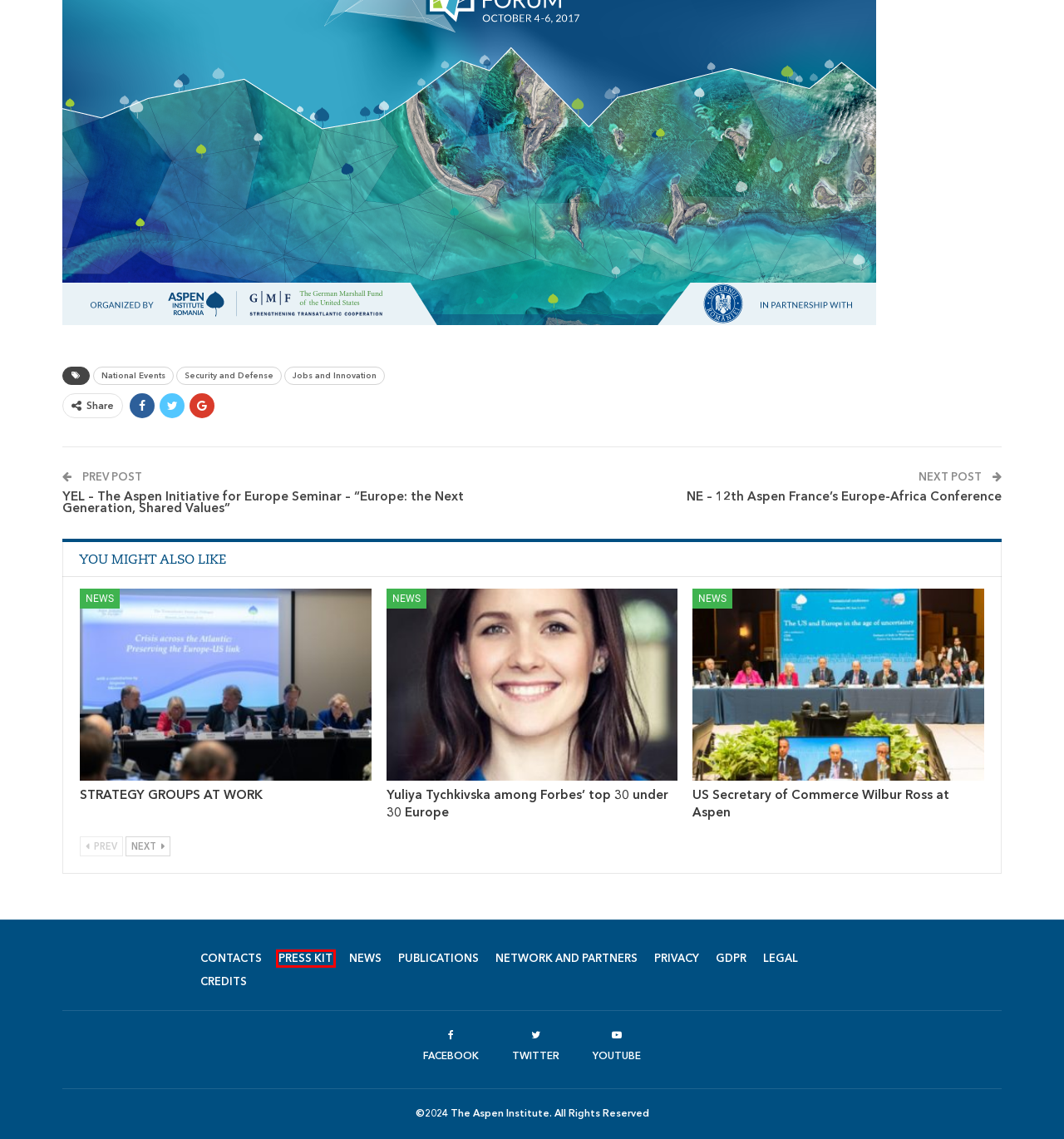You are provided with a screenshot of a webpage where a red rectangle bounding box surrounds an element. Choose the description that best matches the new webpage after clicking the element in the red bounding box. Here are the choices:
A. PUBLICATIONS – Aspen Initiative for Europe
B. Privacy Policy – Aspen Initiative for Europe
C. Press Kit – Aspen Initiative for Europe
D. Network and Partners – Aspen Initiative for Europe
E. Credits – Aspen Initiative for Europe
F. US Secretary of Commerce Wilbur Ross at Aspen – Aspen Initiative for Europe
G. Jobs and Innovation – Aspen Initiative for Europe
H. Legal – Aspen Initiative for Europe

C